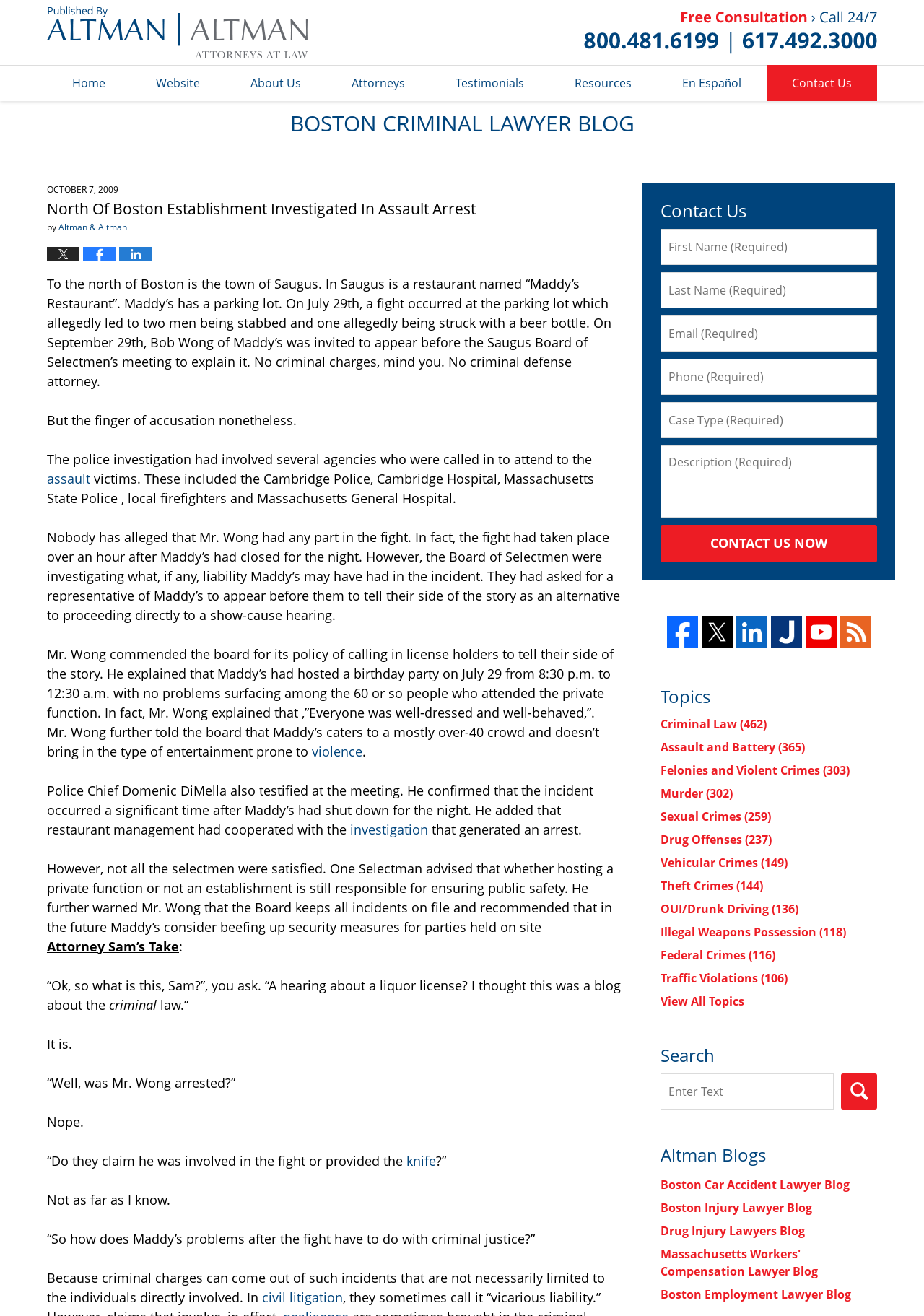Provide your answer in a single word or phrase: 
What is the name of the police chief who testified at the meeting?

Domenic DiMella